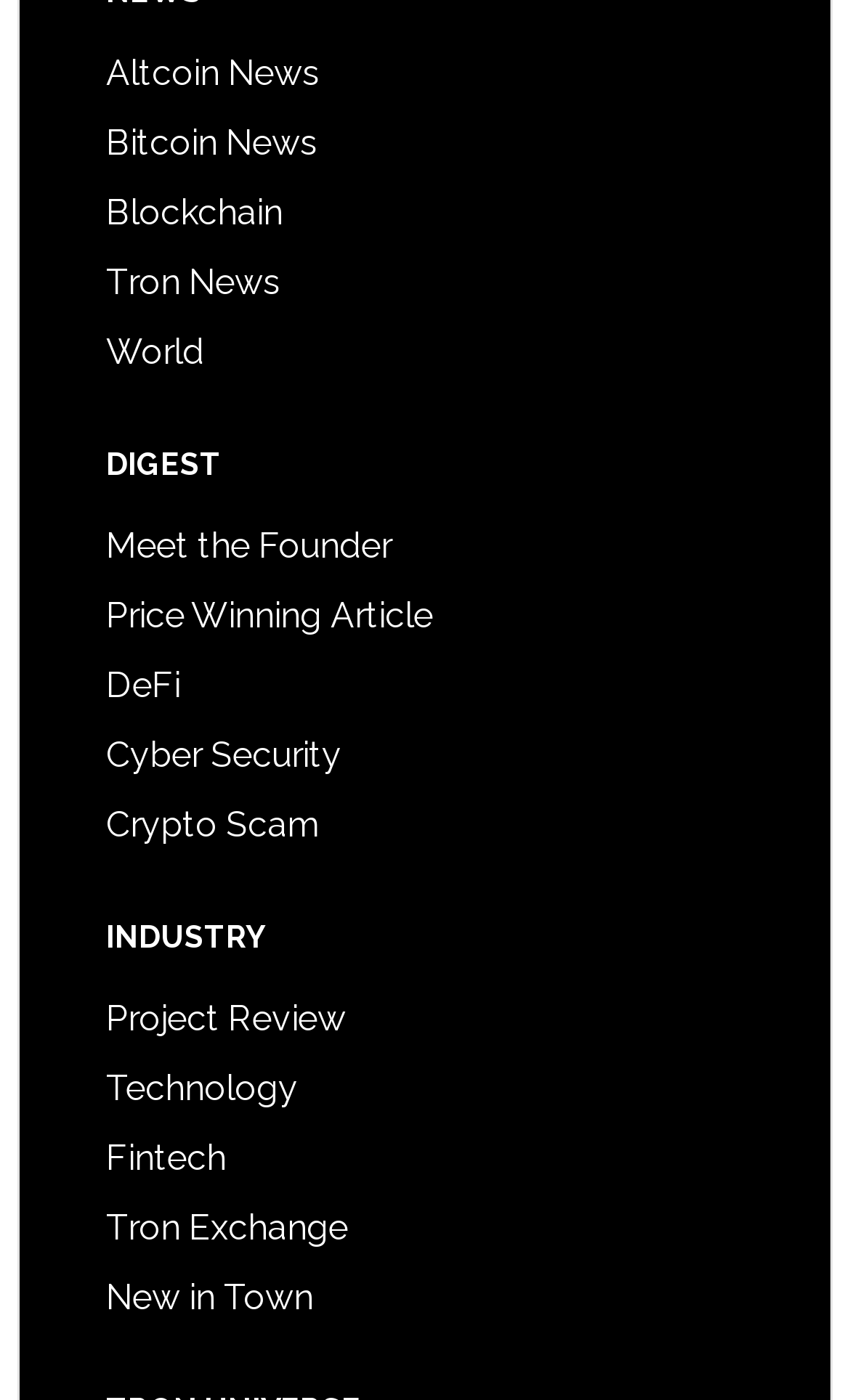Identify the bounding box for the element characterized by the following description: "Bitcoin News".

[0.125, 0.087, 0.374, 0.117]